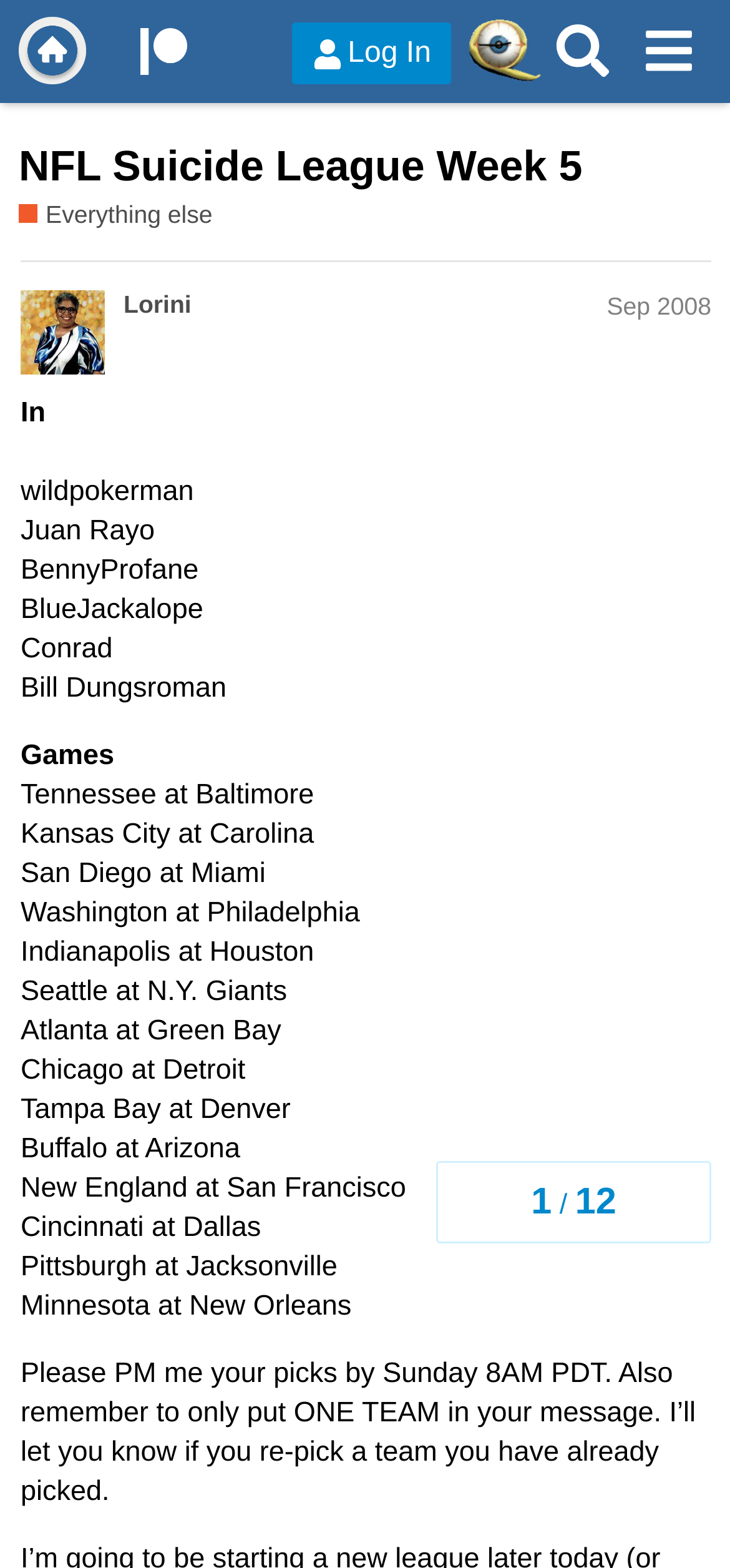Based on the element description: "Lorini", identify the UI element and provide its bounding box coordinates. Use four float numbers between 0 and 1, [left, top, right, bottom].

[0.169, 0.186, 0.262, 0.204]